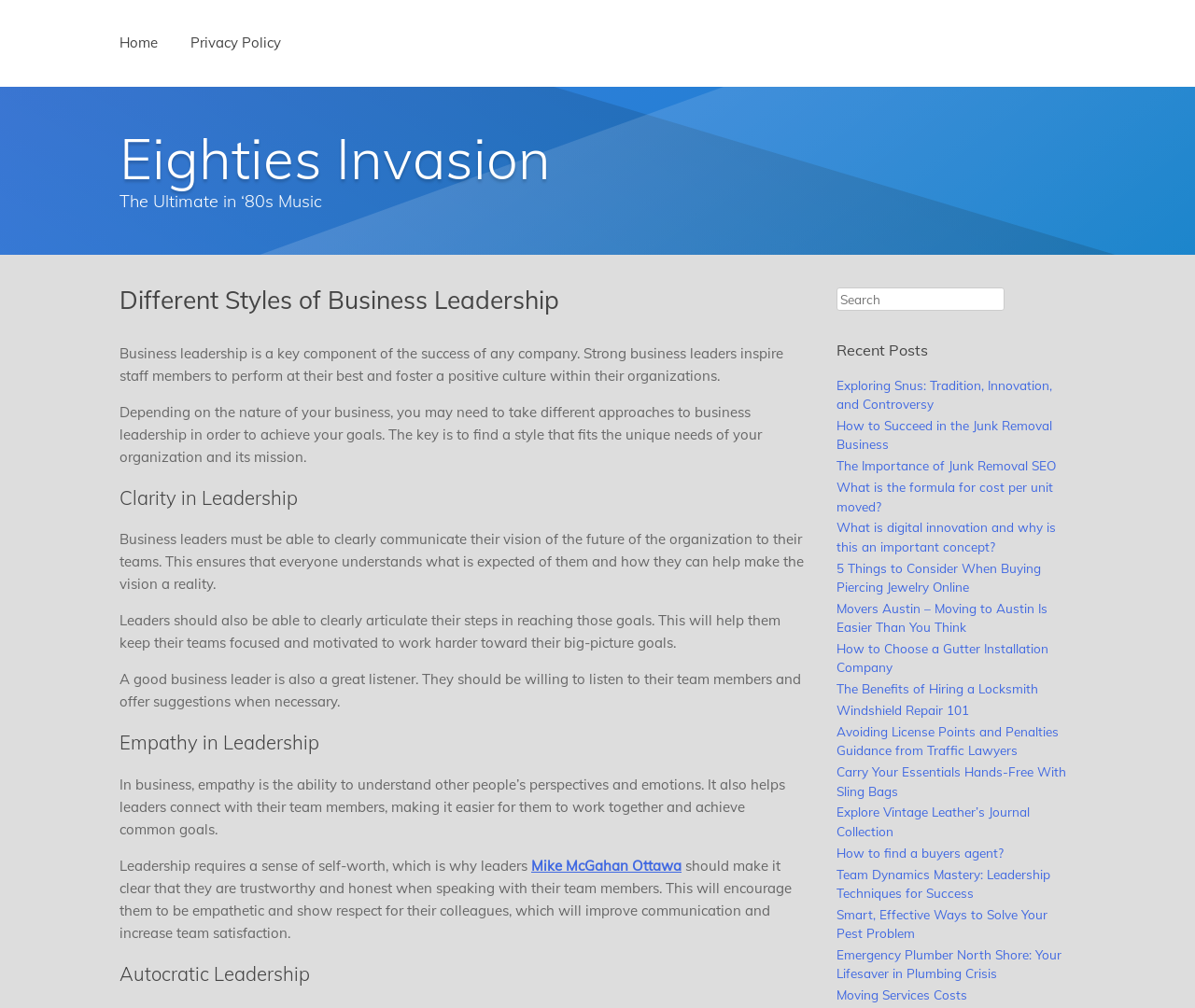Describe all significant elements and features of the webpage.

The webpage is about different styles of business leadership, with a focus on the importance of clarity, empathy, and autocratic leadership. At the top of the page, there is a menu with links to "Home" and "Privacy Policy". Below the menu, there is a heading "Eighties Invasion" with a link to the same title. 

To the right of the "Eighties Invasion" heading, there is a search bar with a label "Search" and a text box where users can input their search queries. Below the search bar, there is a heading "Recent Posts" with a list of 18 links to various articles on different topics, including junk removal, digital innovation, piercing jewelry, and more.

The main content of the page is divided into sections, each with a heading and a few paragraphs of text. The first section is about the importance of clarity in leadership, with text explaining how leaders should clearly communicate their vision and goals to their teams. The second section is about empathy in leadership, with text discussing the importance of understanding other people's perspectives and emotions. The third section is about autocratic leadership, but the text is cut off and does not provide further information.

Throughout the page, there are no images, but there are many links to different articles and websites. The layout is organized, with clear headings and concise text, making it easy to navigate and read.